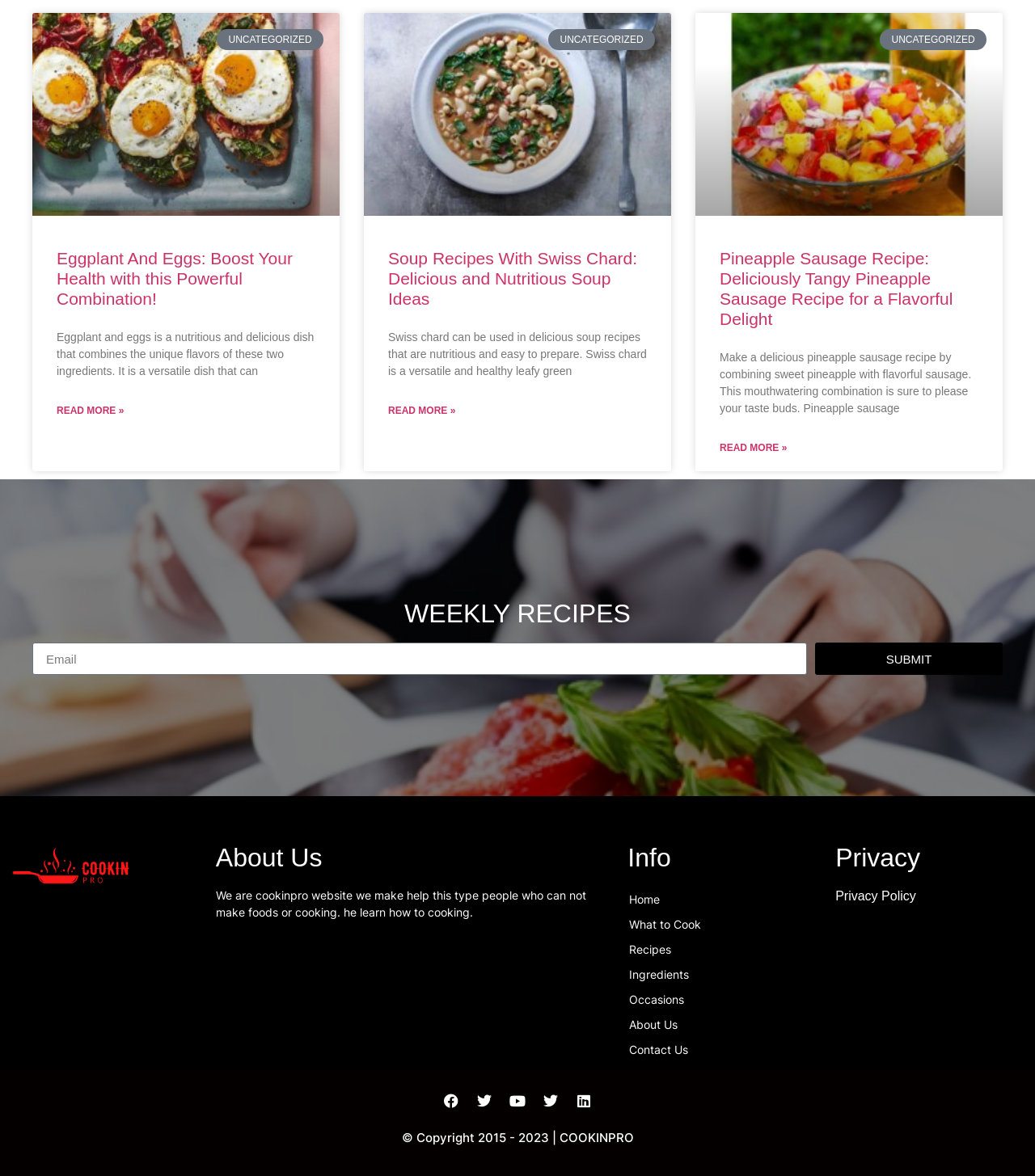What is the copyright year range of the website?
Answer the question with a single word or phrase by looking at the picture.

2015 - 2023